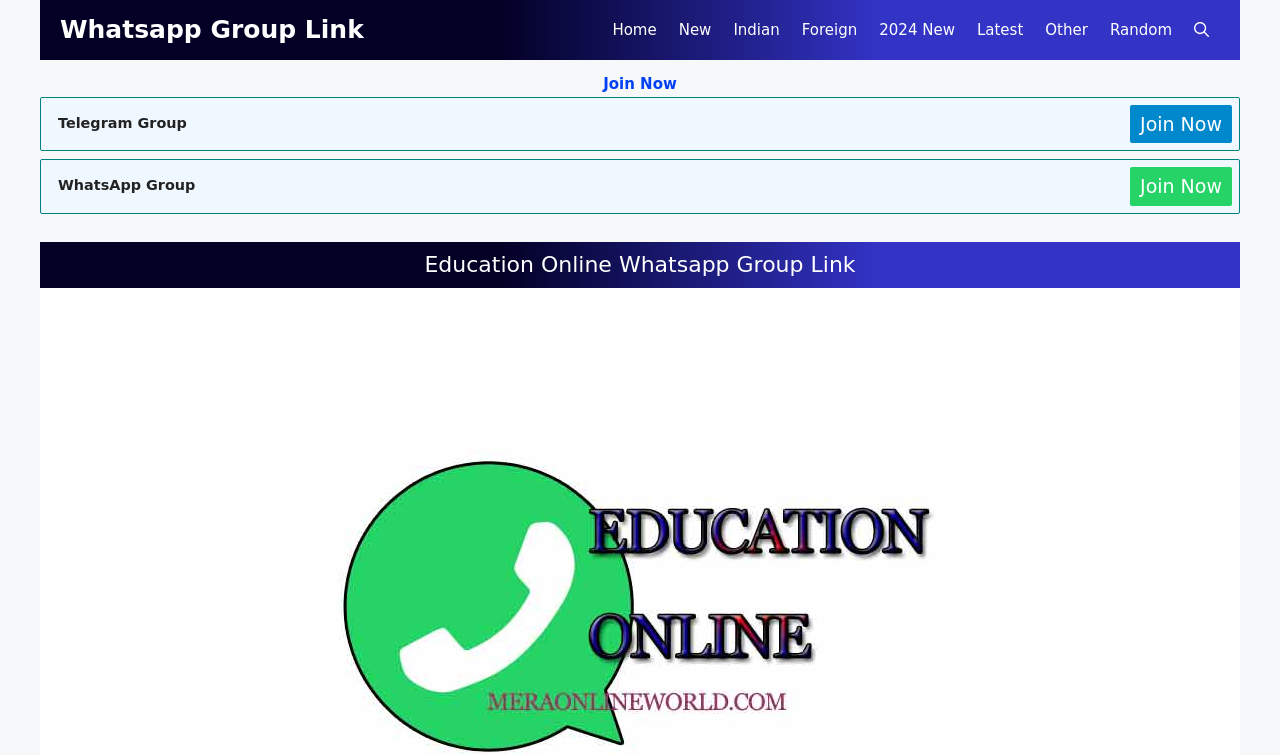Identify the bounding box for the described UI element. Provide the coordinates in (top-left x, top-left y, bottom-right x, bottom-right y) format with values ranging from 0 to 1: 2024 New

[0.678, 0.0, 0.755, 0.079]